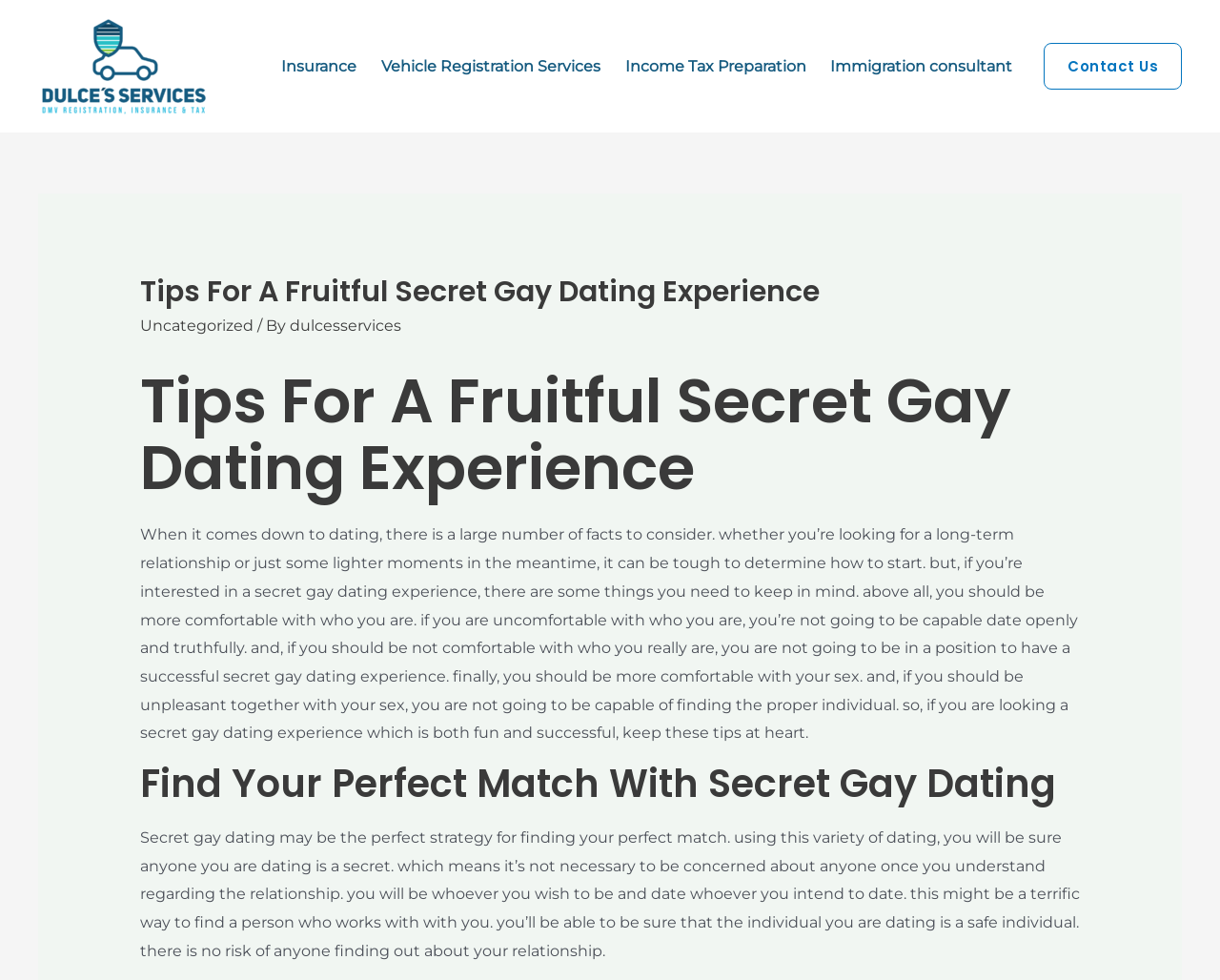Please answer the following question using a single word or phrase: What is the main topic of this webpage?

Secret gay dating